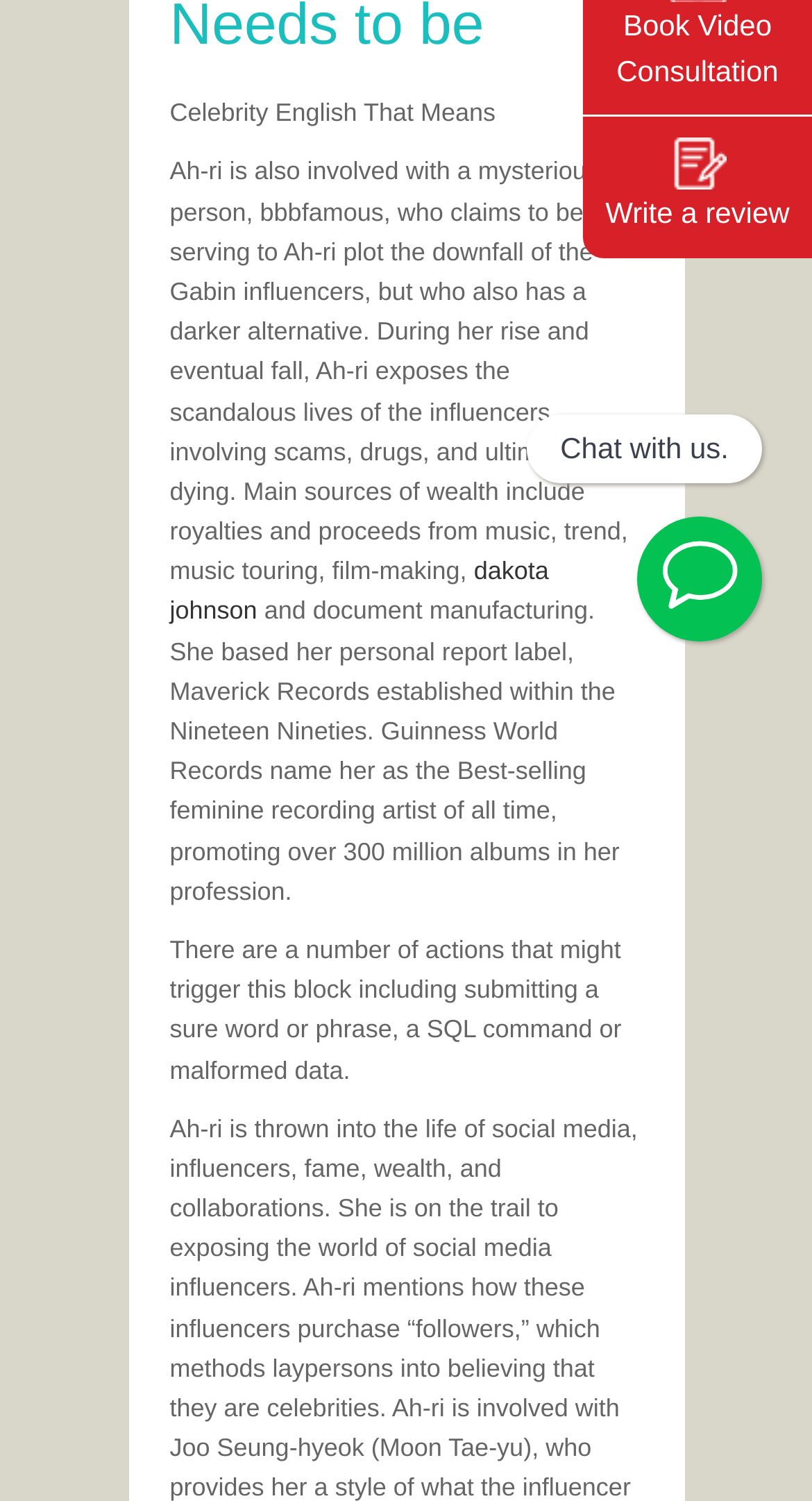Identify the bounding box for the given UI element using the description provided. Coordinates should be in the format (top-left x, top-left y, bottom-right x, bottom-right y) and must be between 0 and 1. Here is the description: dakota johnson

[0.209, 0.371, 0.676, 0.417]